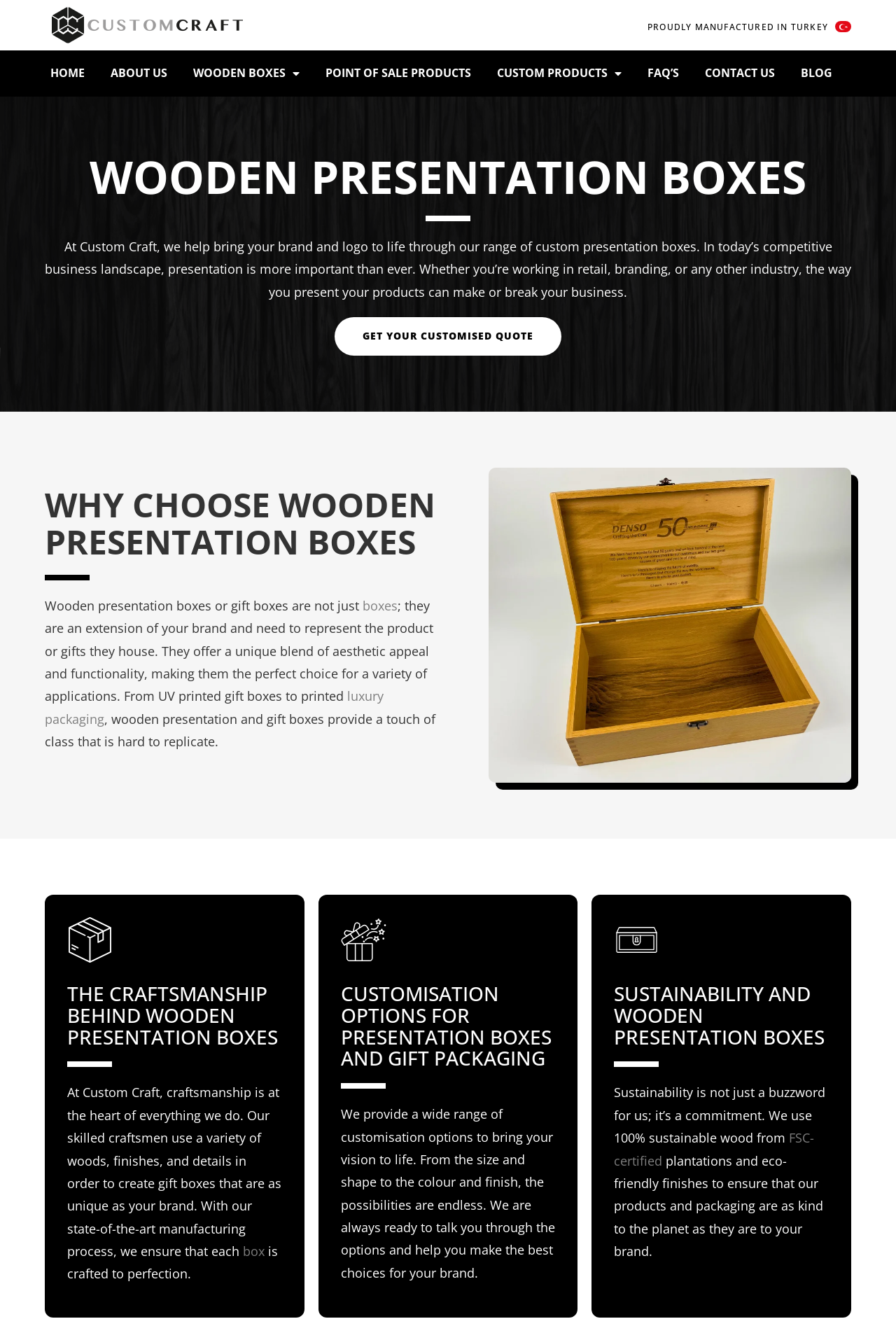Answer the question below using just one word or a short phrase: 
What is the company name?

Custom Craft Ltd